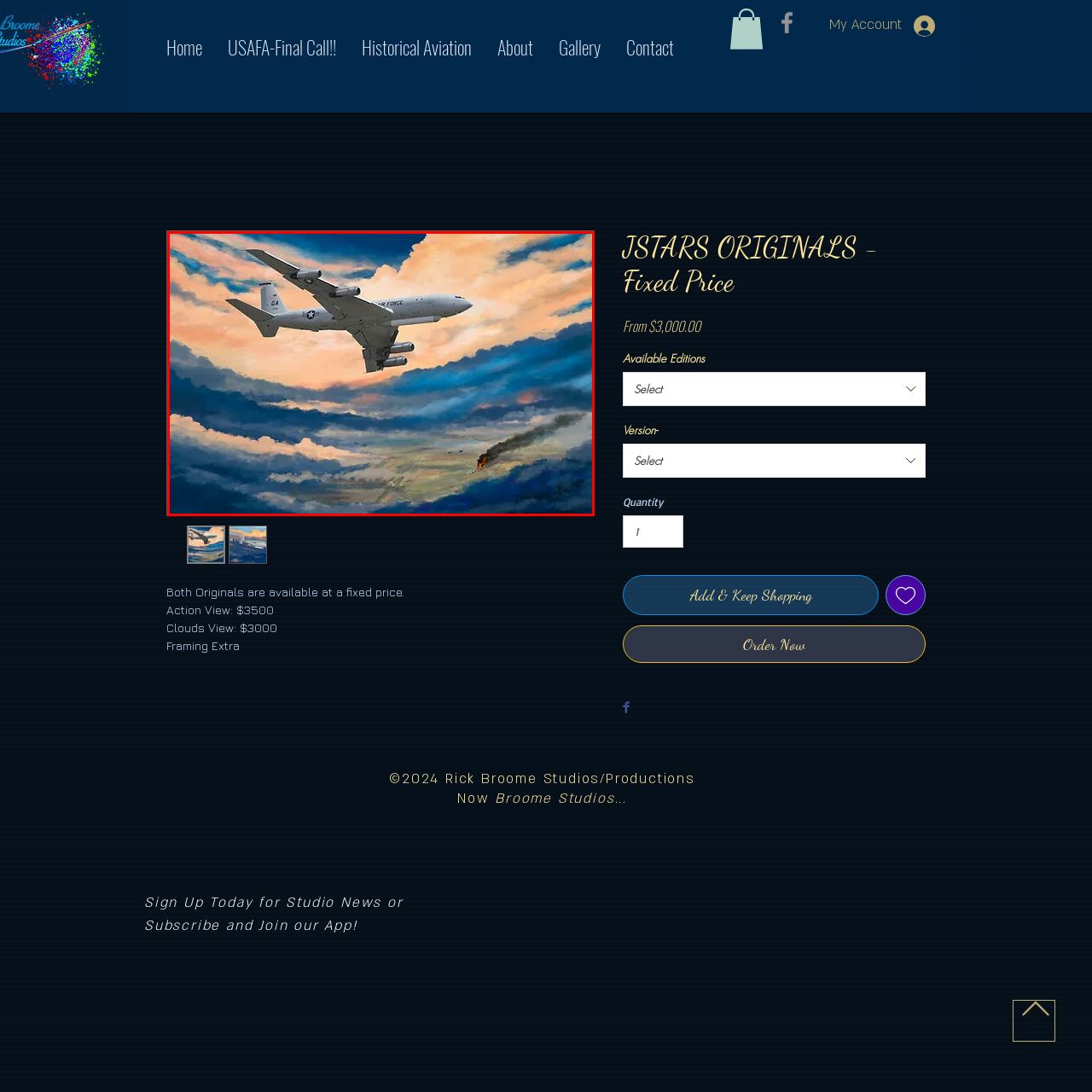What is the source of the dark smoke?
Examine the red-bounded area in the image carefully and respond to the question with as much detail as possible.

The dark smoke rising from a distant source on the ground suggests that there is some intense action or incident occurring on the ground, but the exact nature of the source is not specified in the image.